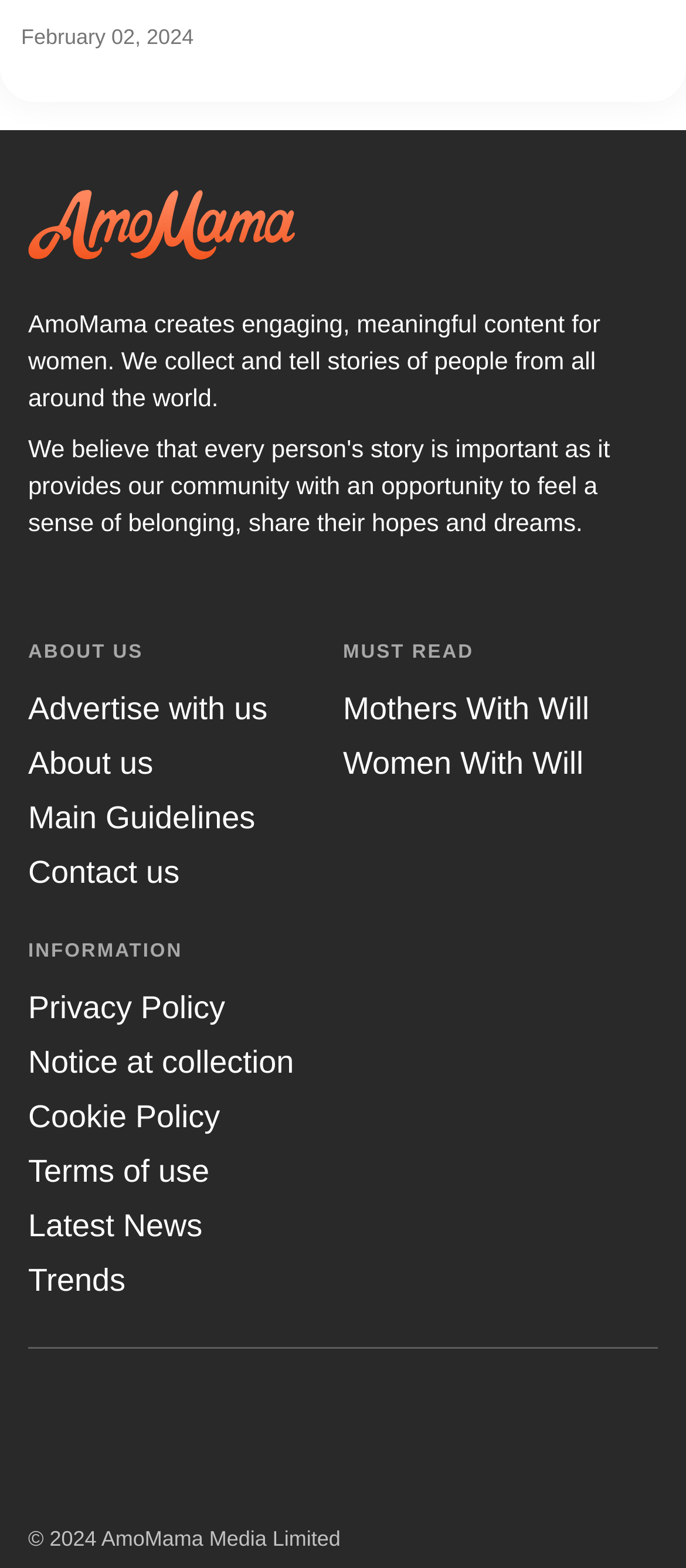How many links are there under 'INFORMATION'?
Answer the question with a thorough and detailed explanation.

There are four links under the 'INFORMATION' section, which are 'Privacy Policy', 'Notice at collection', 'Cookie Policy', and 'Terms of use'.